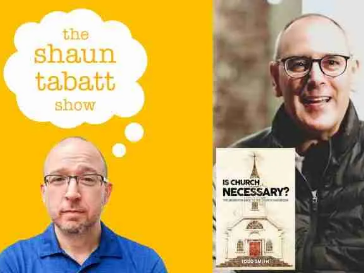Offer a detailed caption for the image presented.

This image features a promotional visual for "The Shaun Tabatt Show," highlighting a discussion with Pastor Todd Smith. On the left, Shaun Tabatt is depicted with a thoughtful expression, accompanied by a speech bubble that presents the show’s title in a playful font. To the right, Pastor Todd Smith is smiling, providing a warm invitation for viewers. He is featured alongside his book titled "Is Church Necessary?" which emphasizes the central theme of their conversation. Behind him, a blurred image of a church adds context to the discussion. This image effectively captures the essence of the episode, which explores the relevance of church attendance in contemporary faith practice.